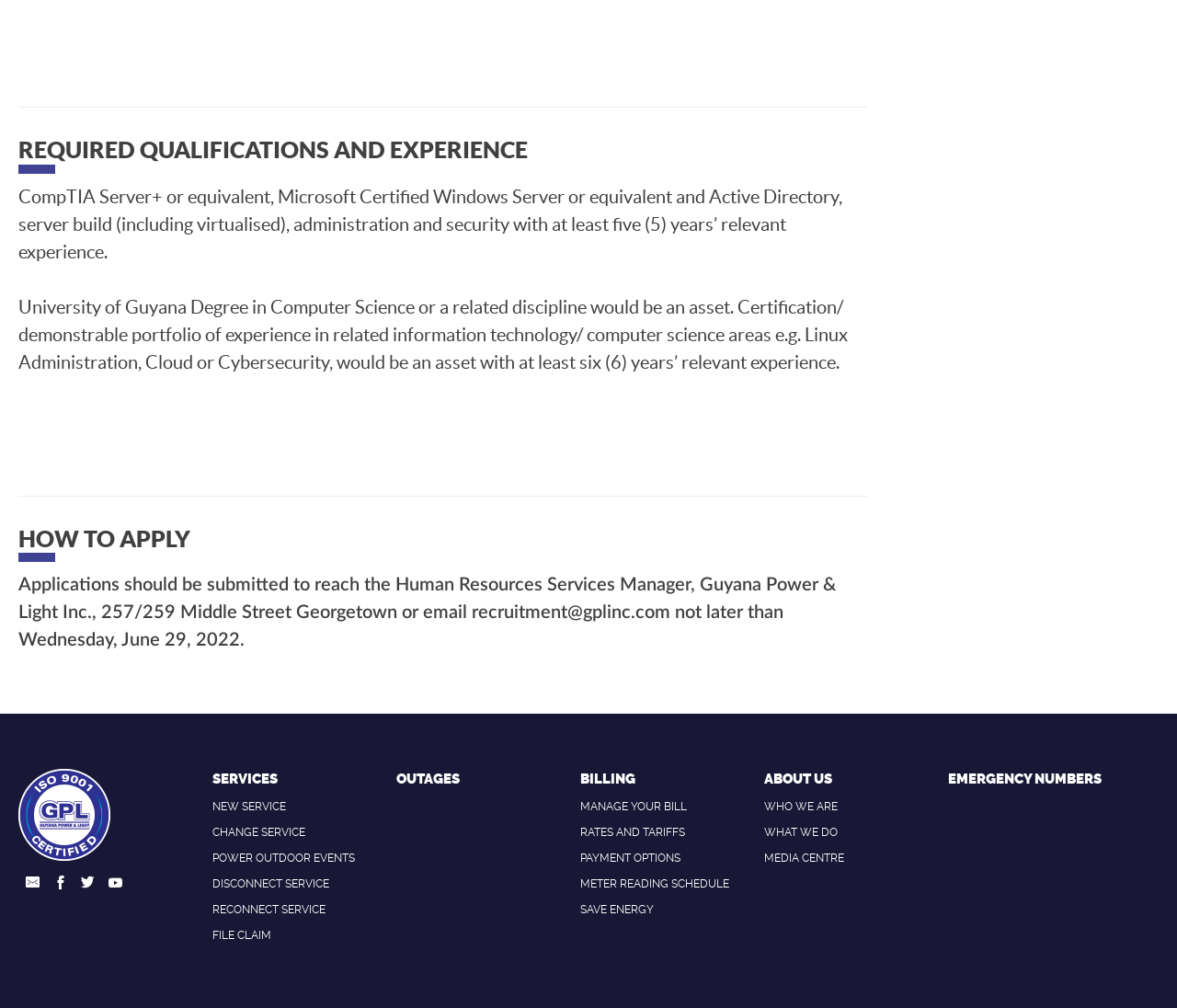Locate the bounding box of the user interface element based on this description: "Payment Options".

[0.493, 0.845, 0.578, 0.858]